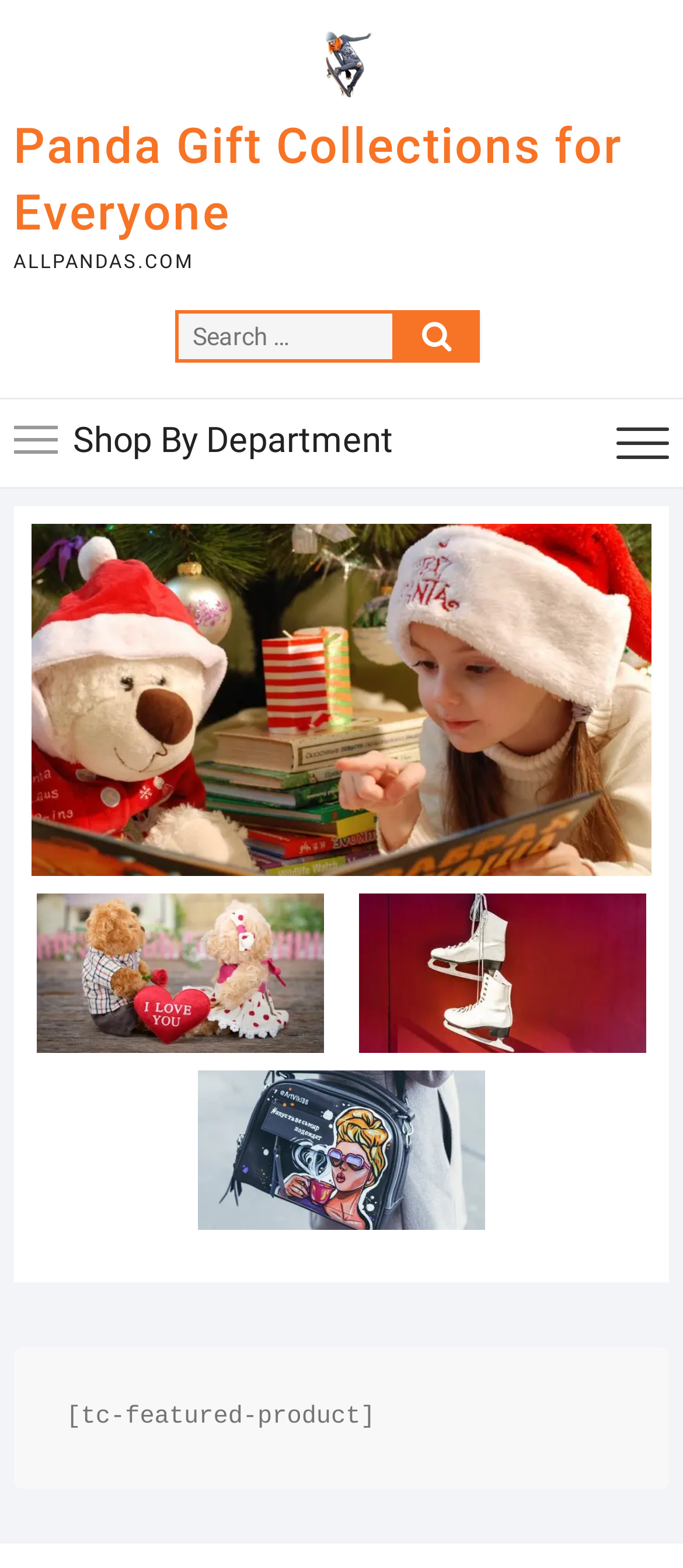Locate the bounding box coordinates of the UI element described by: "parent_node: Search …". The bounding box coordinates should consist of four float numbers between 0 and 1, i.e., [left, top, right, bottom].

[0.576, 0.198, 0.704, 0.231]